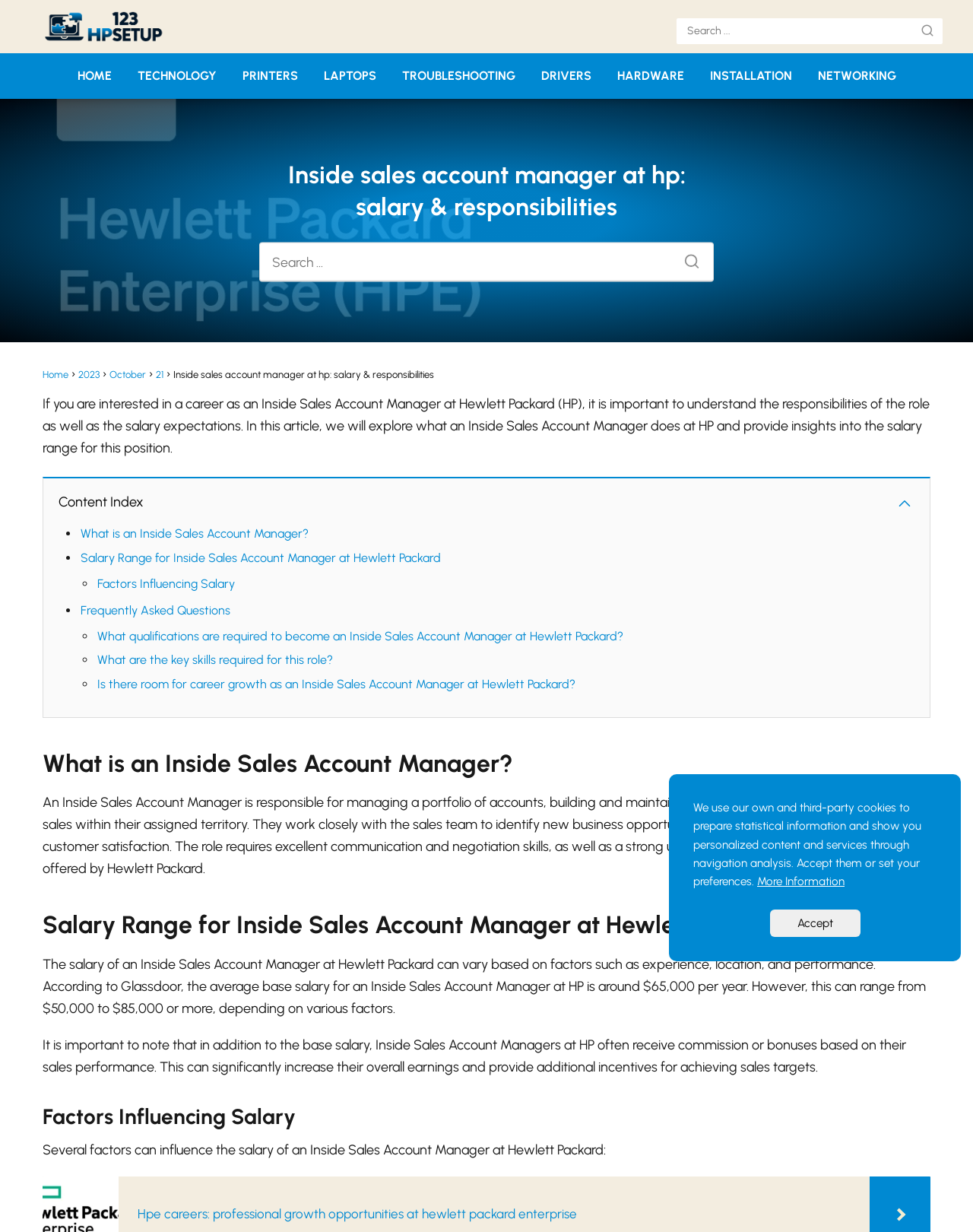Please identify the bounding box coordinates of the element that needs to be clicked to perform the following instruction: "Read about Salary Range for Inside Sales Account Manager".

[0.044, 0.726, 0.956, 0.764]